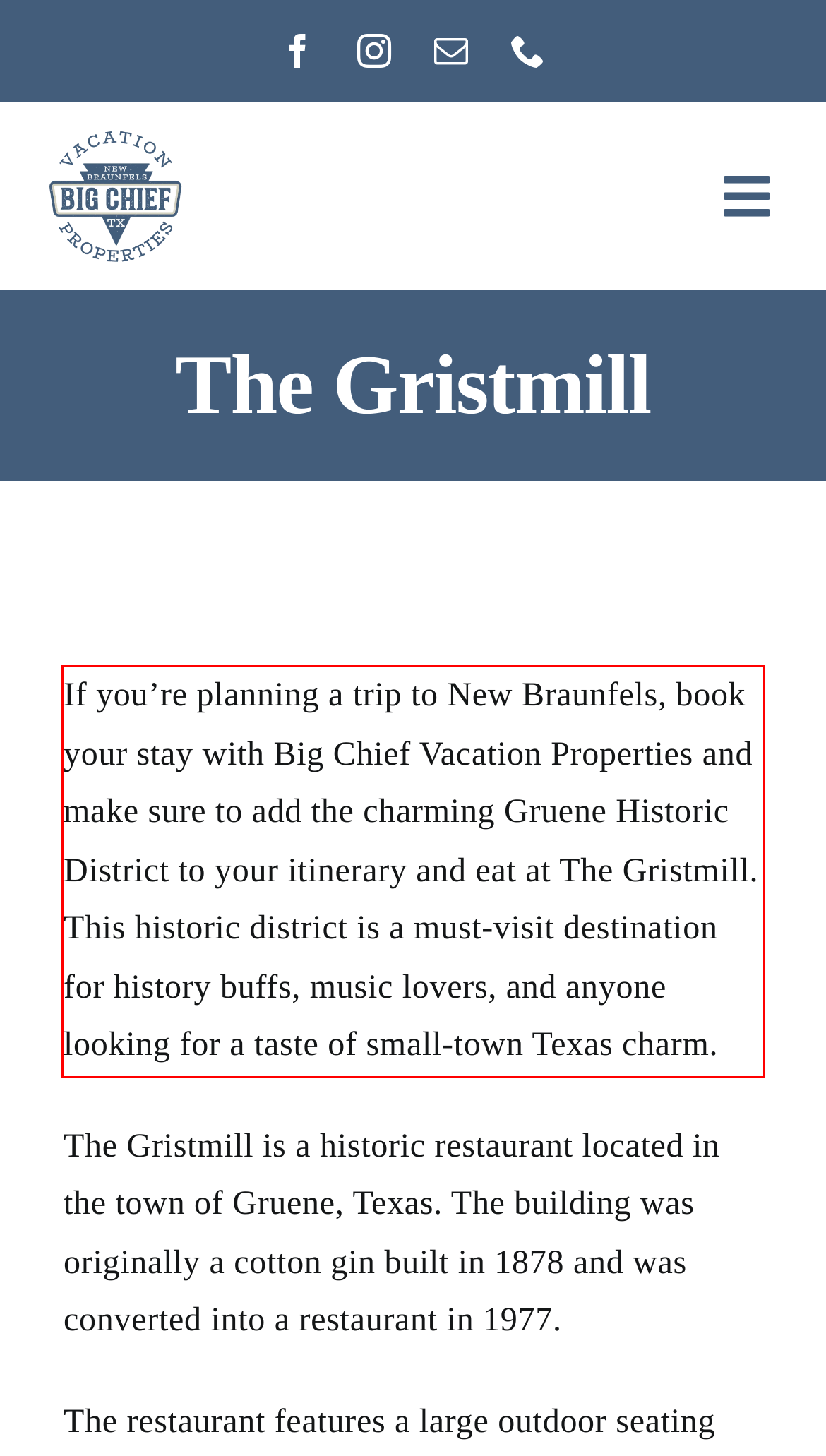Please analyze the provided webpage screenshot and perform OCR to extract the text content from the red rectangle bounding box.

If you’re planning a trip to New Braunfels, book your stay with Big Chief Vacation Properties and make sure to add the charming Gruene Historic District to your itinerary and eat at The Gristmill. This historic district is a must-visit destination for history buffs, music lovers, and anyone looking for a taste of small-town Texas charm.